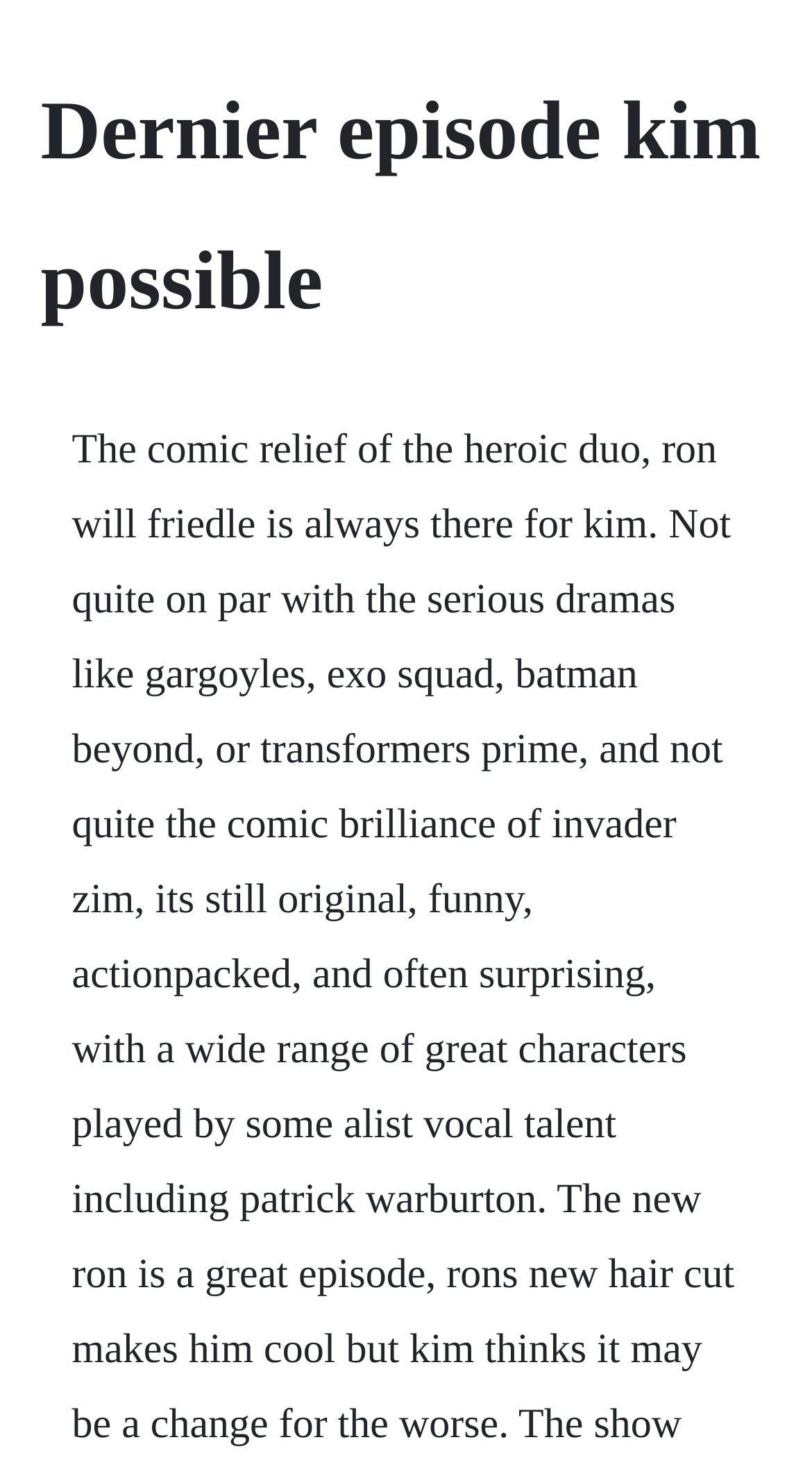Can you locate the main headline on this webpage and provide its text content?

Dernier episode kim possible